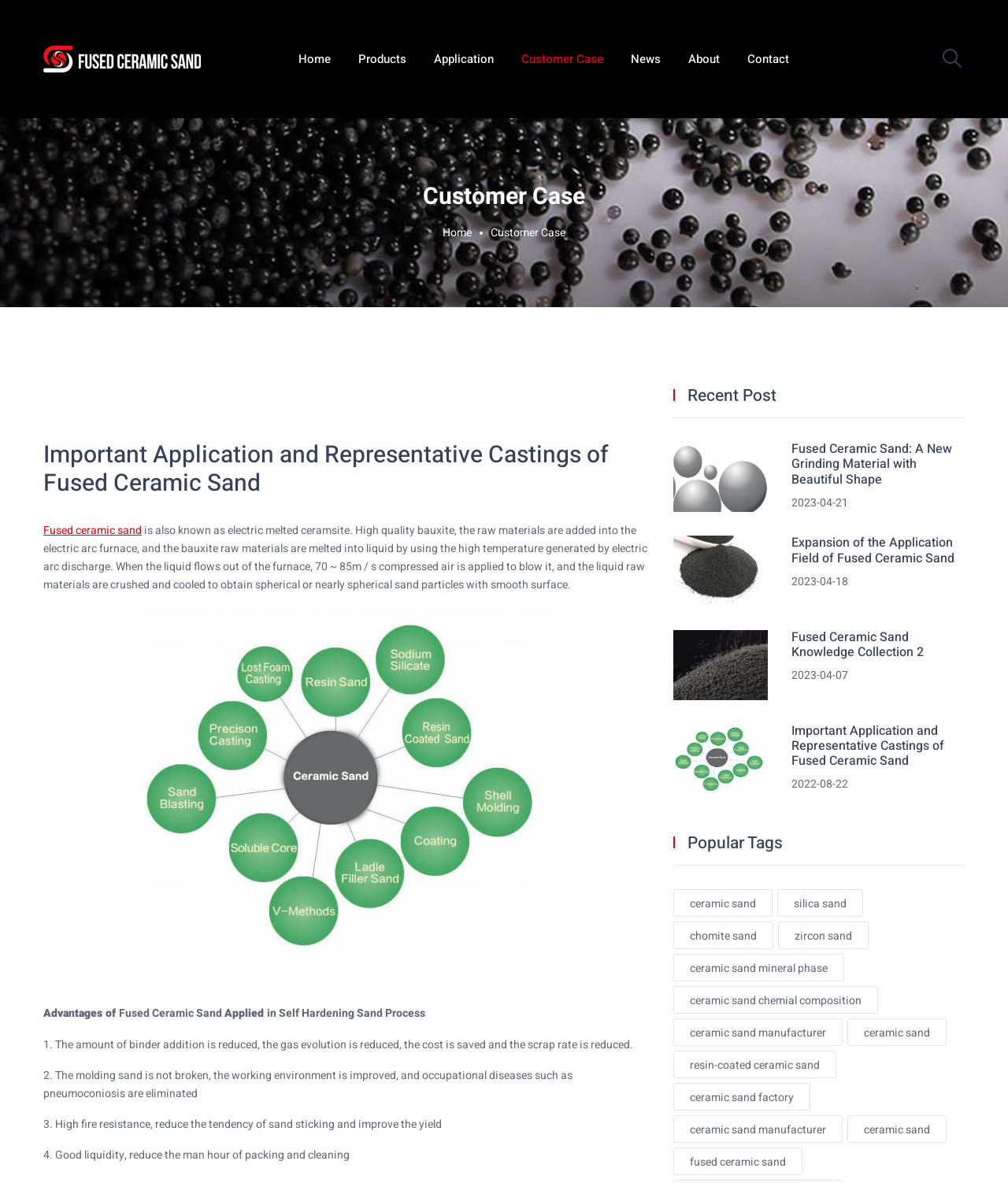Please identify the bounding box coordinates of the clickable area that will fulfill the following instruction: "Lodge a new complaint". The coordinates should be in the format of four float numbers between 0 and 1, i.e., [left, top, right, bottom].

None